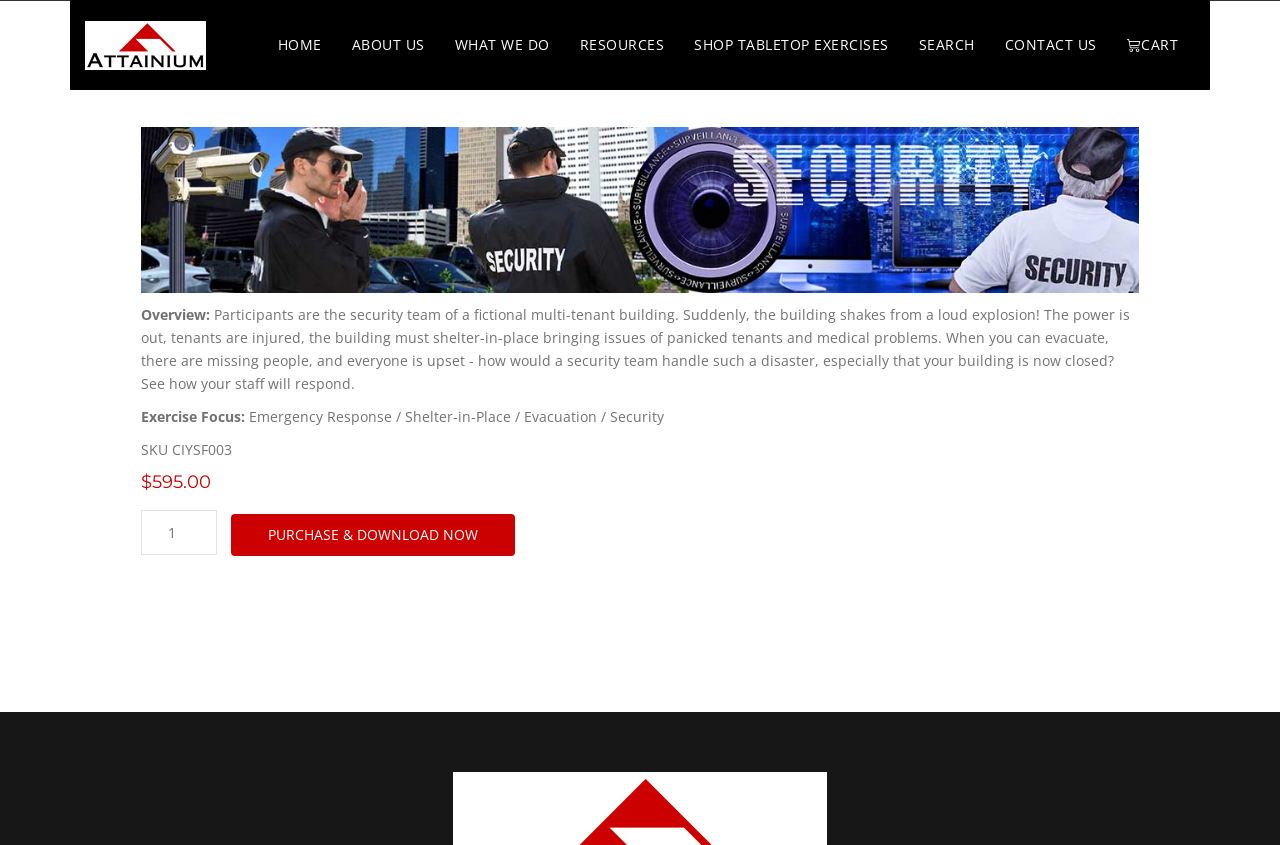Please determine the bounding box coordinates of the element's region to click for the following instruction: "Search for tabletop exercises".

[0.706, 0.0, 0.773, 0.107]